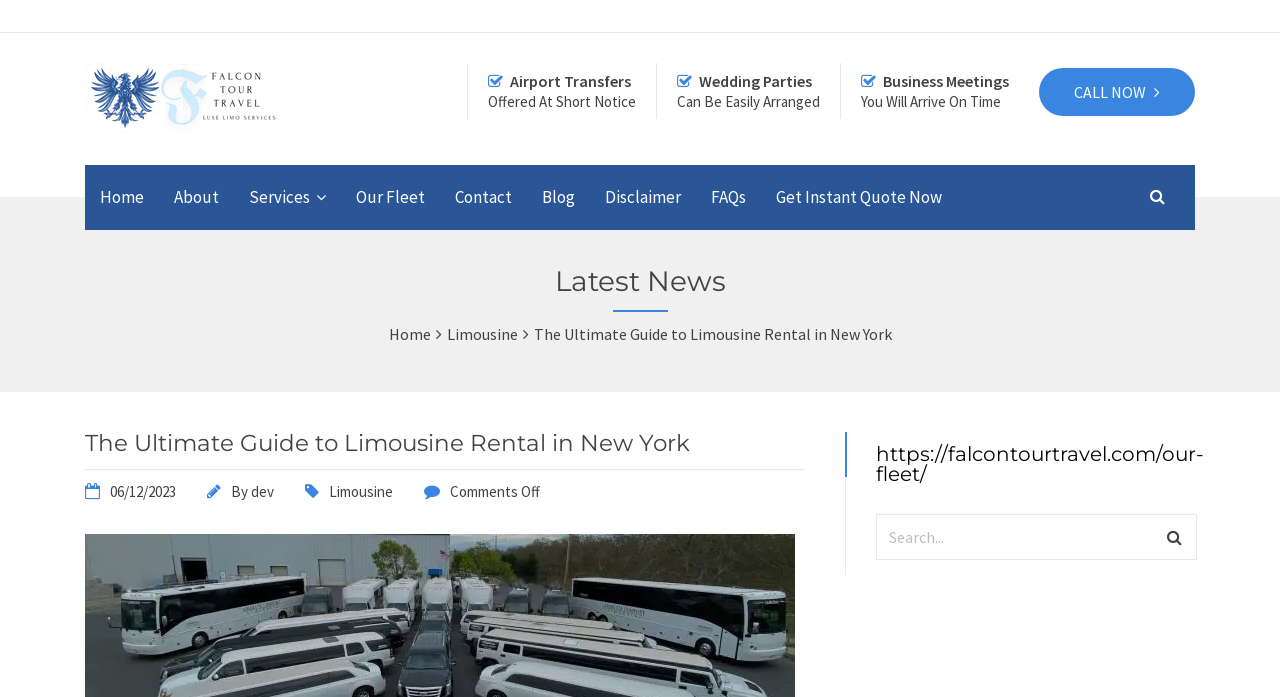Please identify the bounding box coordinates of the element's region that should be clicked to execute the following instruction: "Visit the 'About' page". The bounding box coordinates must be four float numbers between 0 and 1, i.e., [left, top, right, bottom].

[0.124, 0.237, 0.183, 0.33]